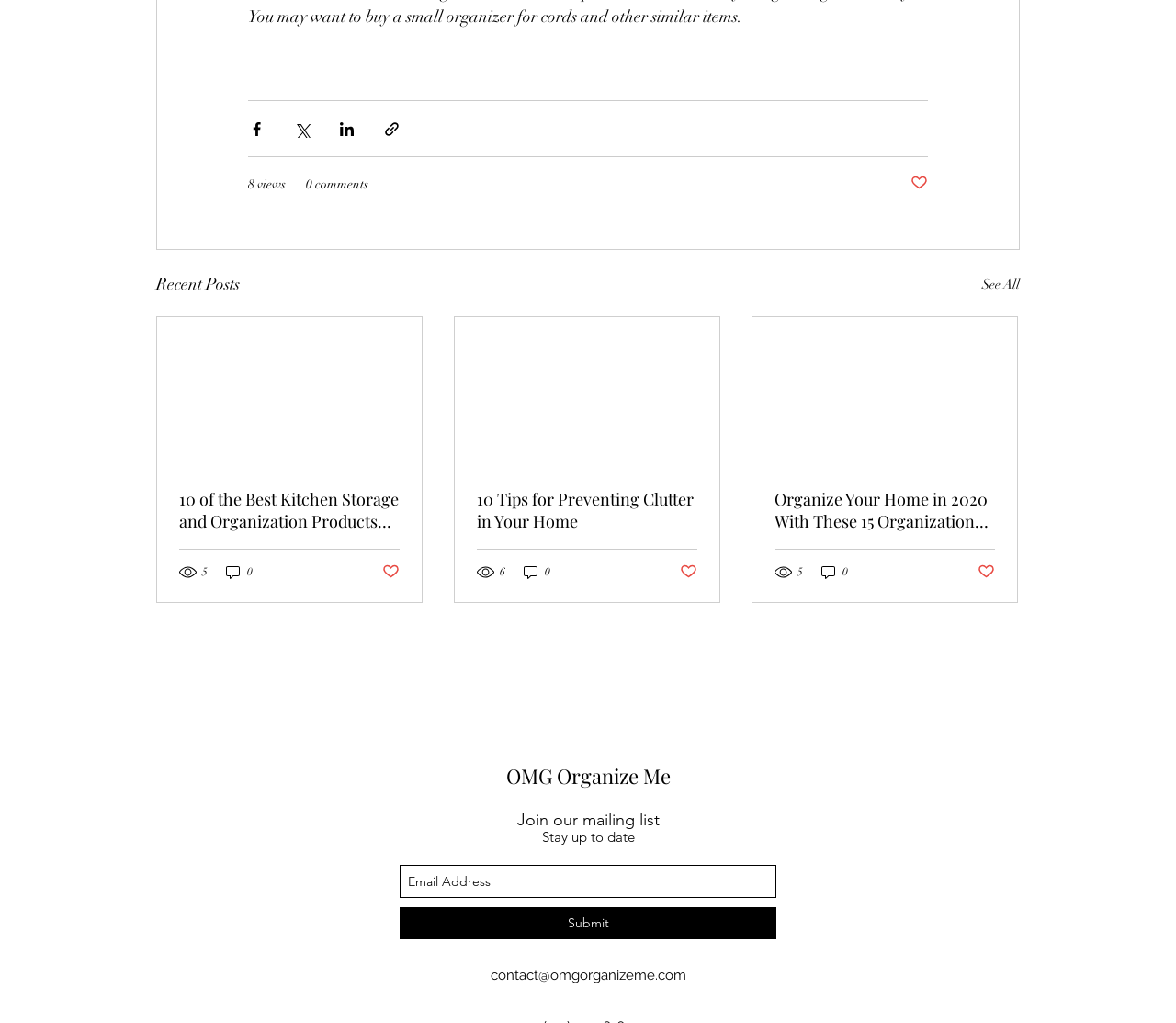Please specify the bounding box coordinates of the element that should be clicked to execute the given instruction: 'See all recent posts'. Ensure the coordinates are four float numbers between 0 and 1, expressed as [left, top, right, bottom].

[0.835, 0.265, 0.867, 0.291]